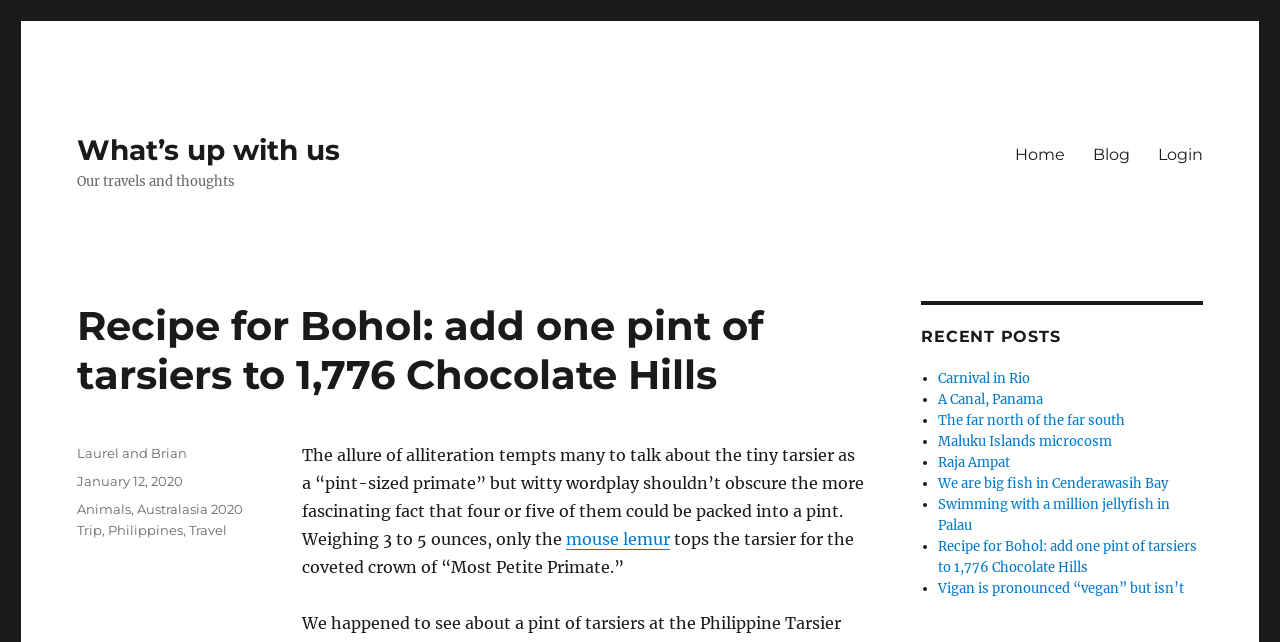What is the topic of the recent post 'Recipe for Bohol'?
Observe the image and answer the question with a one-word or short phrase response.

Tarsiers and Chocolate Hills